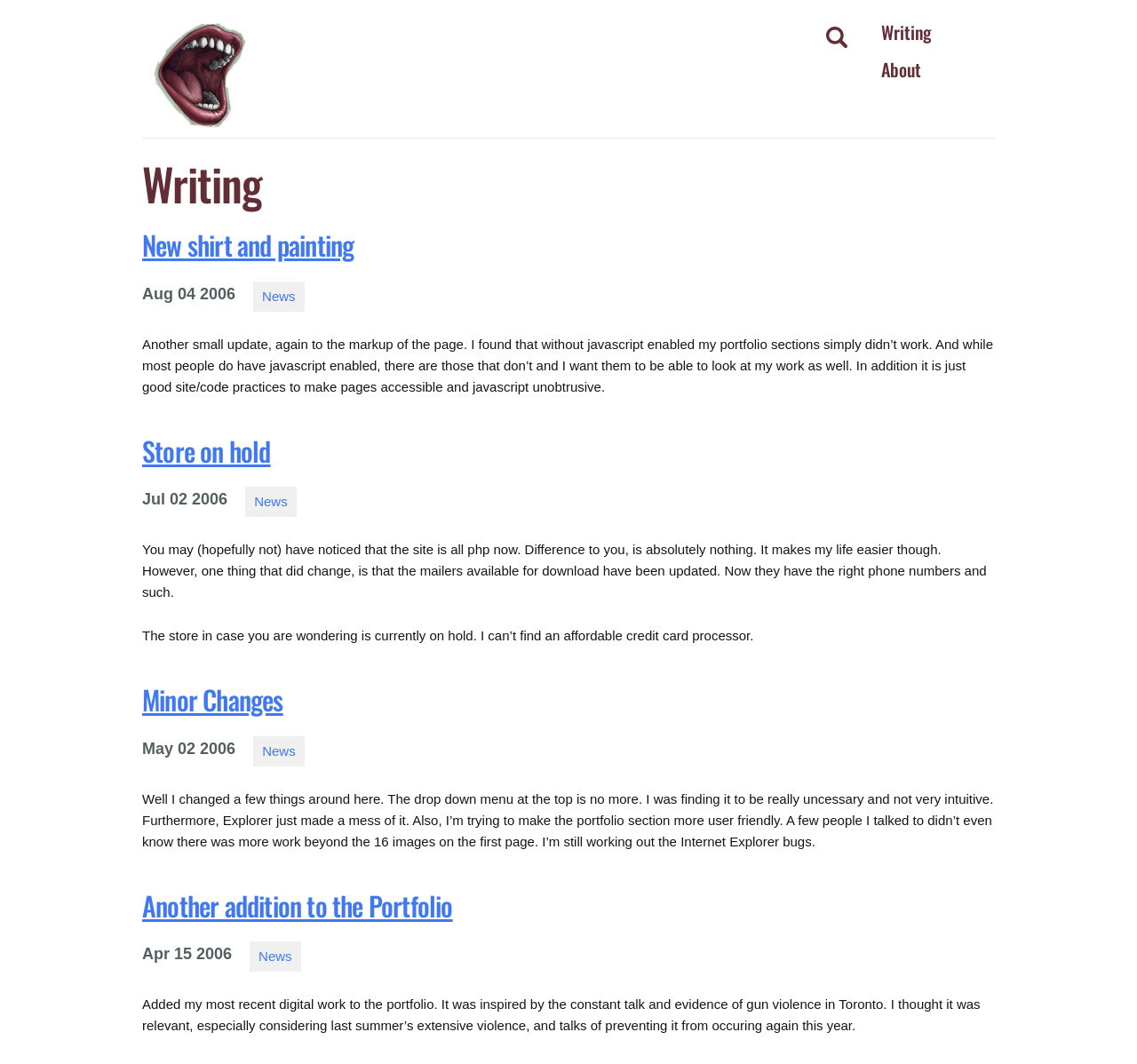Locate the bounding box coordinates of the segment that needs to be clicked to meet this instruction: "Read the post 'Increasingly desperate, increasingly dangerous'".

None